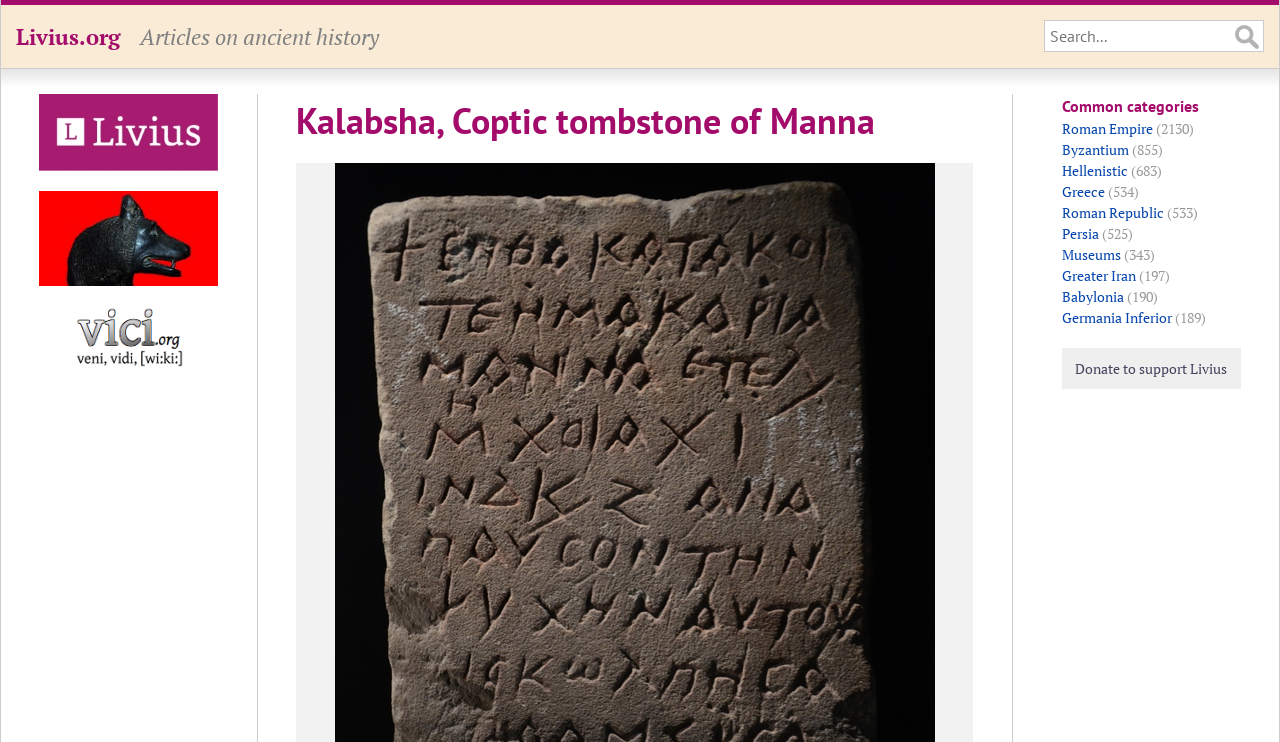How many categories are listed under 'Common categories'?
Please give a detailed and thorough answer to the question, covering all relevant points.

To find the number of categories under 'Common categories', we can count the number of links listed below the heading 'Common categories'. There are 11 links, each representing a different category, namely Roman Empire, Byzantium, Hellenistic, Greece, Roman Republic, Persia, Museums, Greater Iran, Babylonia, and Germania Inferior.